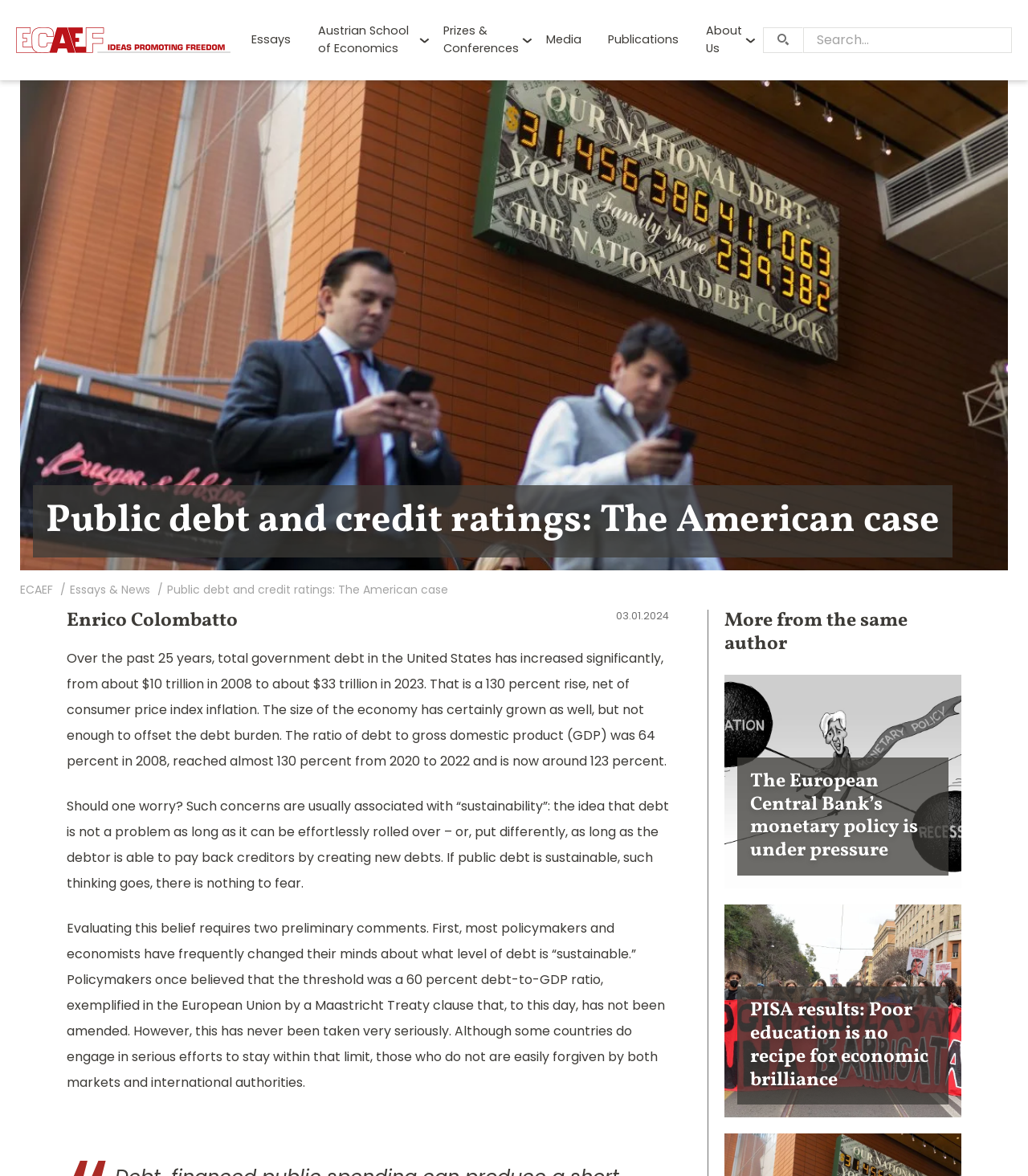What is the purpose of the search box on the webpage?
Using the image, give a concise answer in the form of a single word or short phrase.

to search